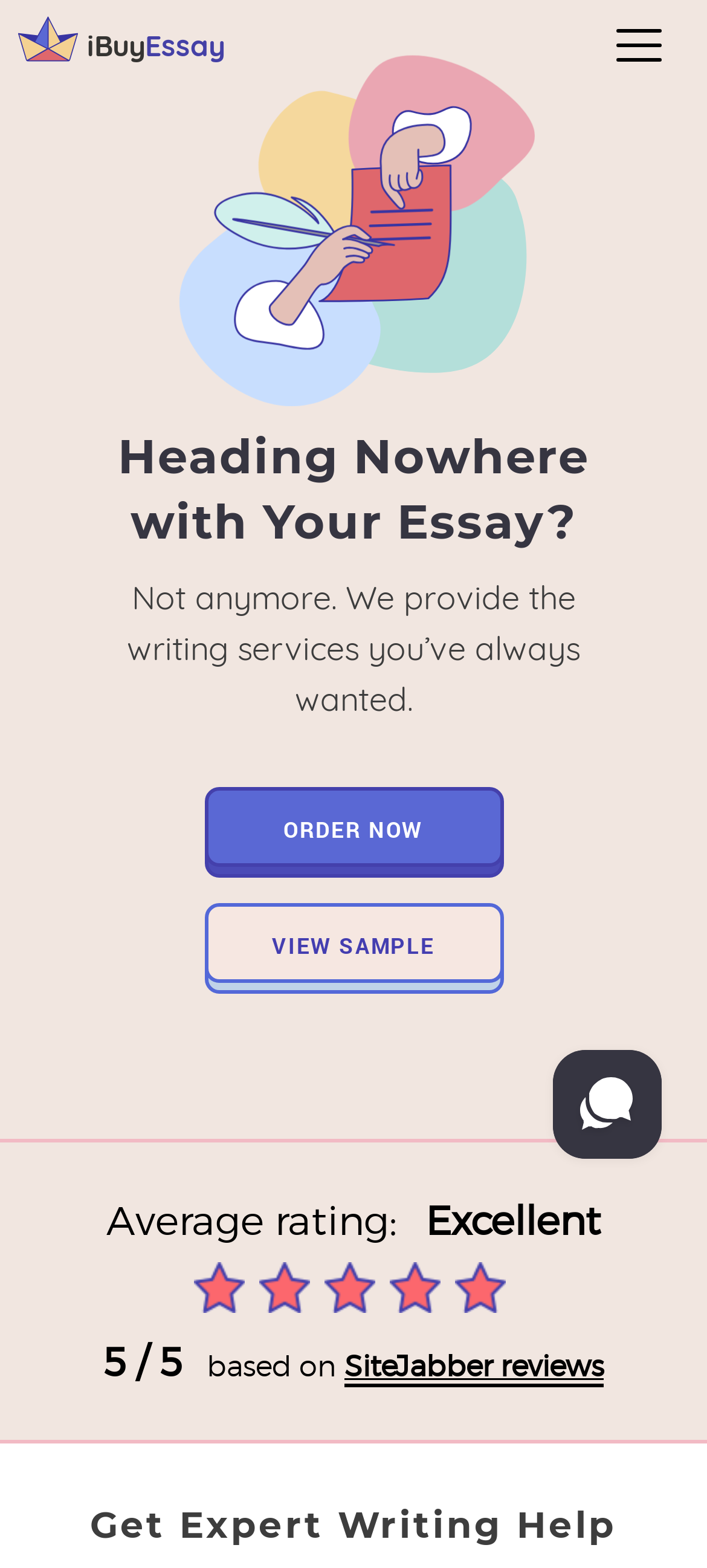Provide the bounding box coordinates for the specified HTML element described in this description: "View Sample". The coordinates should be four float numbers ranging from 0 to 1, in the format [left, top, right, bottom].

[0.288, 0.583, 0.712, 0.634]